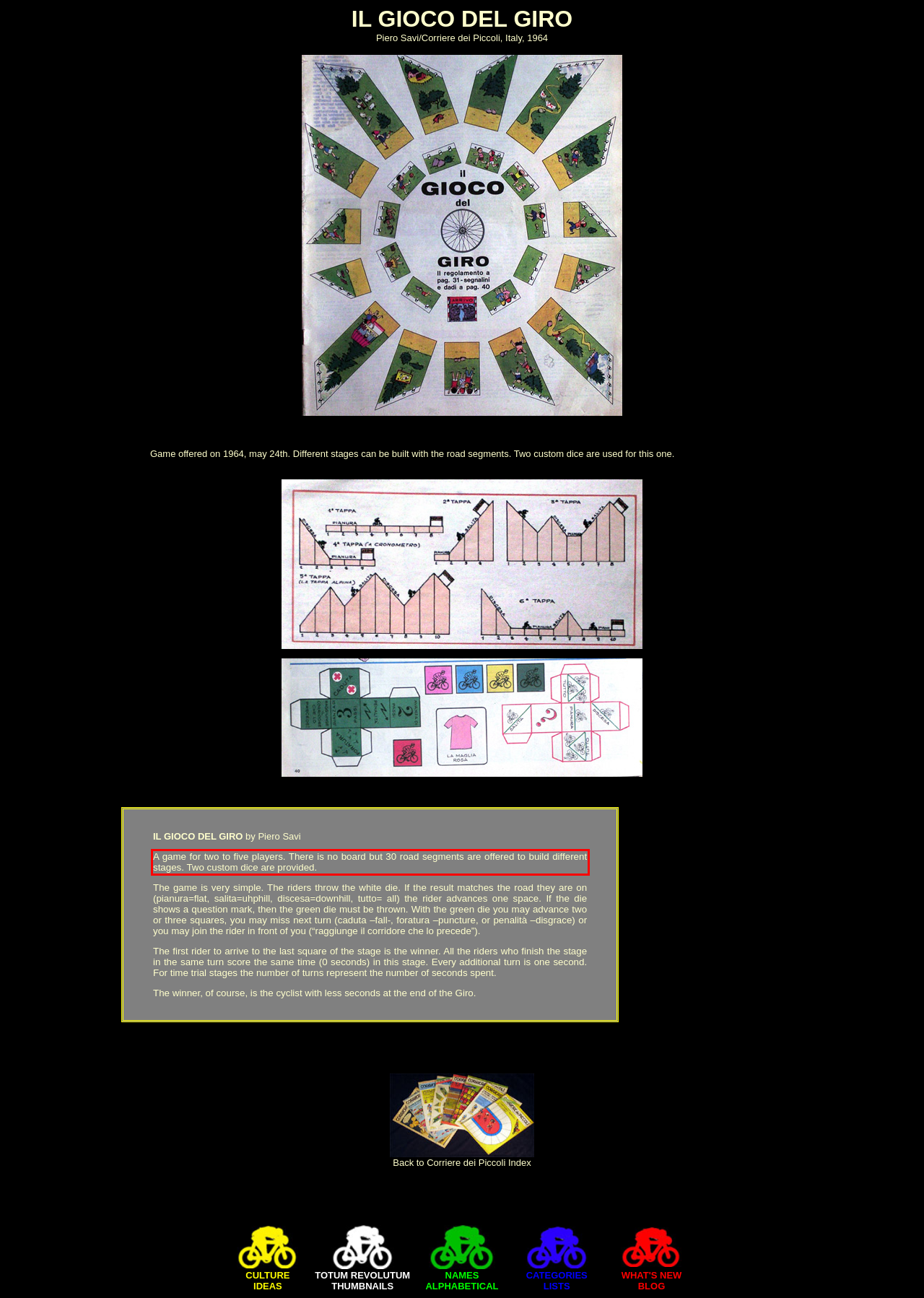Given a screenshot of a webpage, identify the red bounding box and perform OCR to recognize the text within that box.

A game for two to five players. There is no board but 30 road segments are offered to build different stages. Two custom dice are provided.